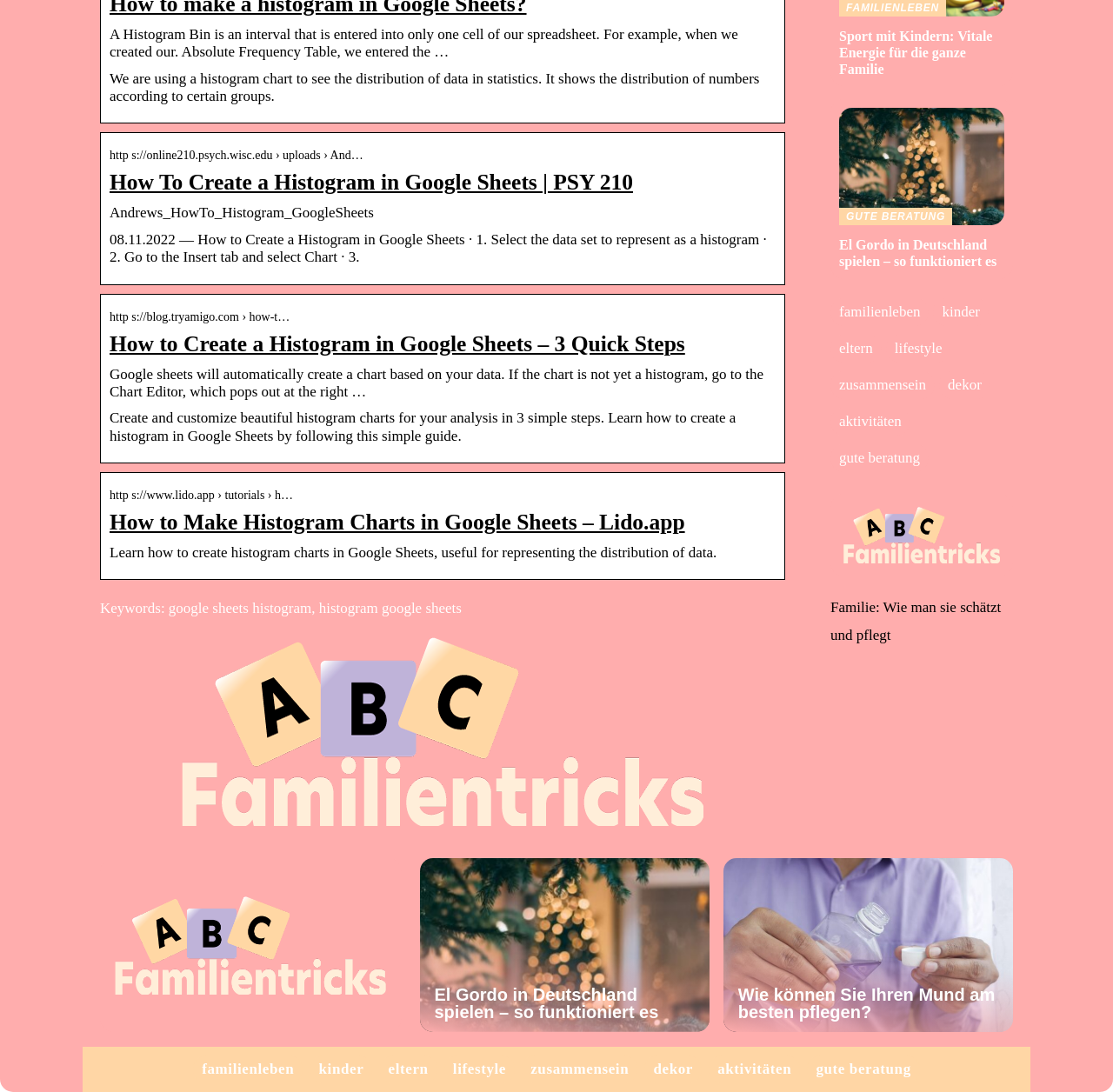Locate the bounding box coordinates of the area that needs to be clicked to fulfill the following instruction: "Share this post on Facebook". The coordinates should be in the format of four float numbers between 0 and 1, namely [left, top, right, bottom].

None